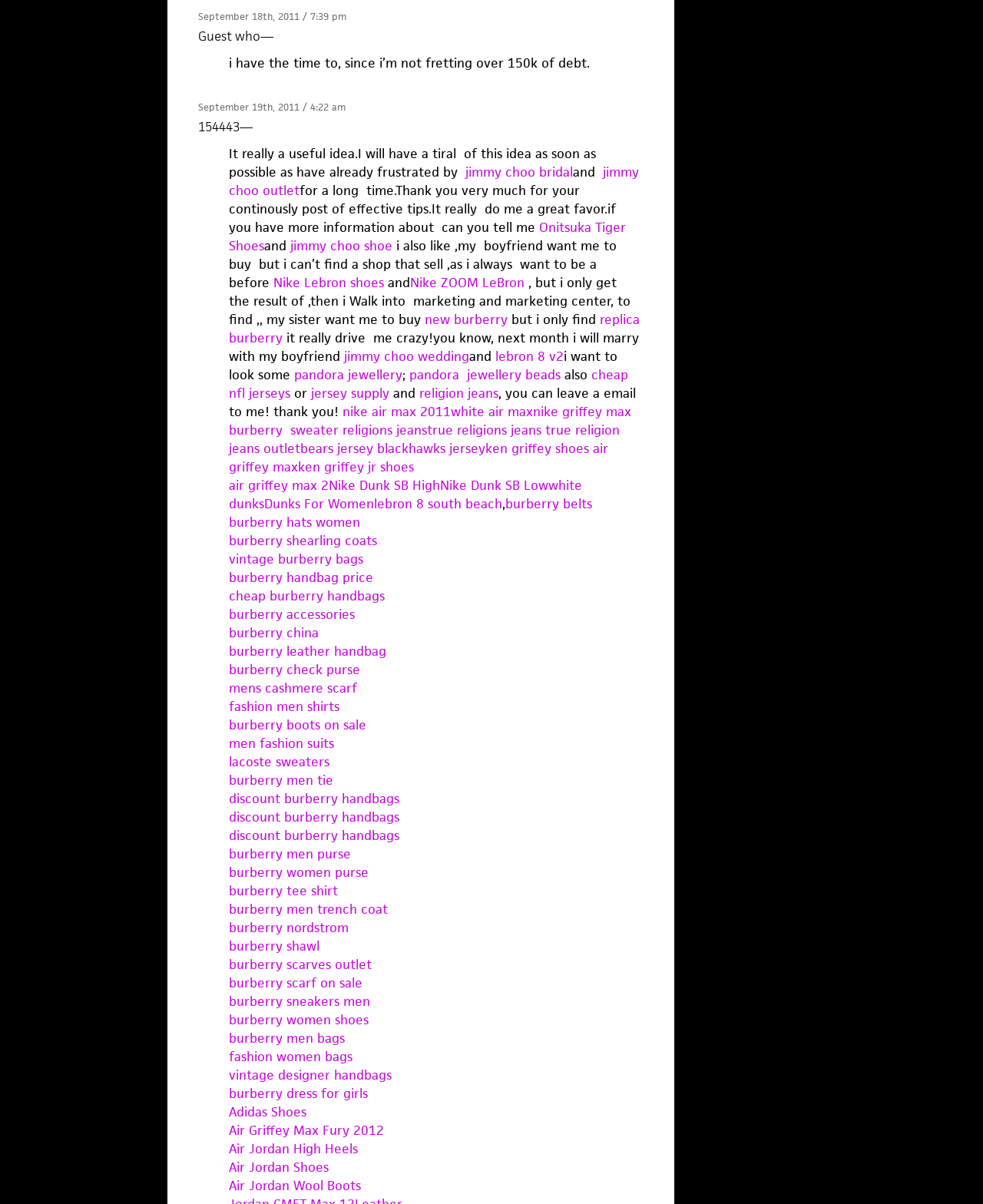Please answer the following question using a single word or phrase: 
What is the author's relationship status?

Getting married